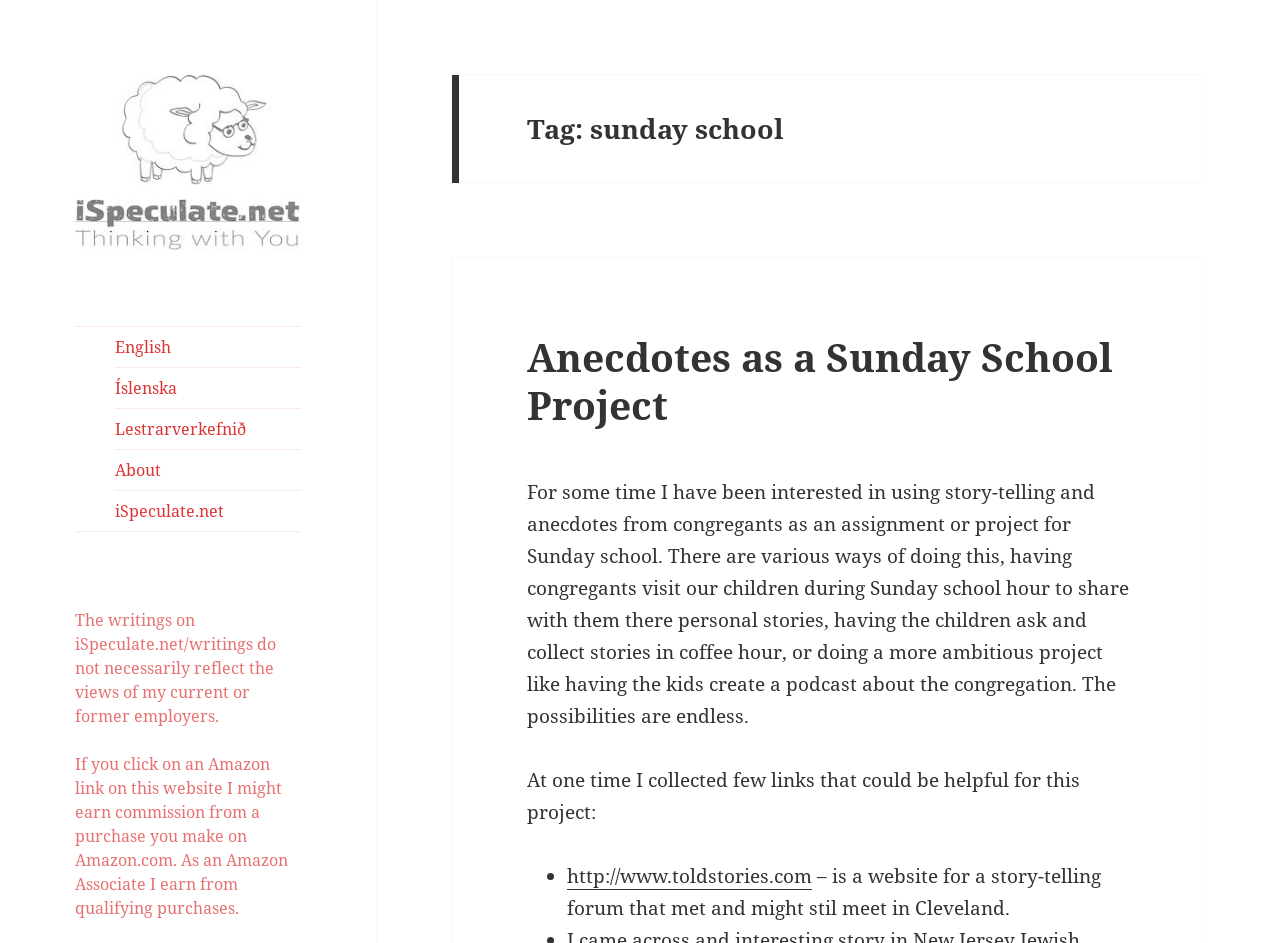Find the bounding box coordinates for the area you need to click to carry out the instruction: "read the 'Anecdotes as a Sunday School Project' article". The coordinates should be four float numbers between 0 and 1, indicated as [left, top, right, bottom].

[0.412, 0.35, 0.87, 0.457]